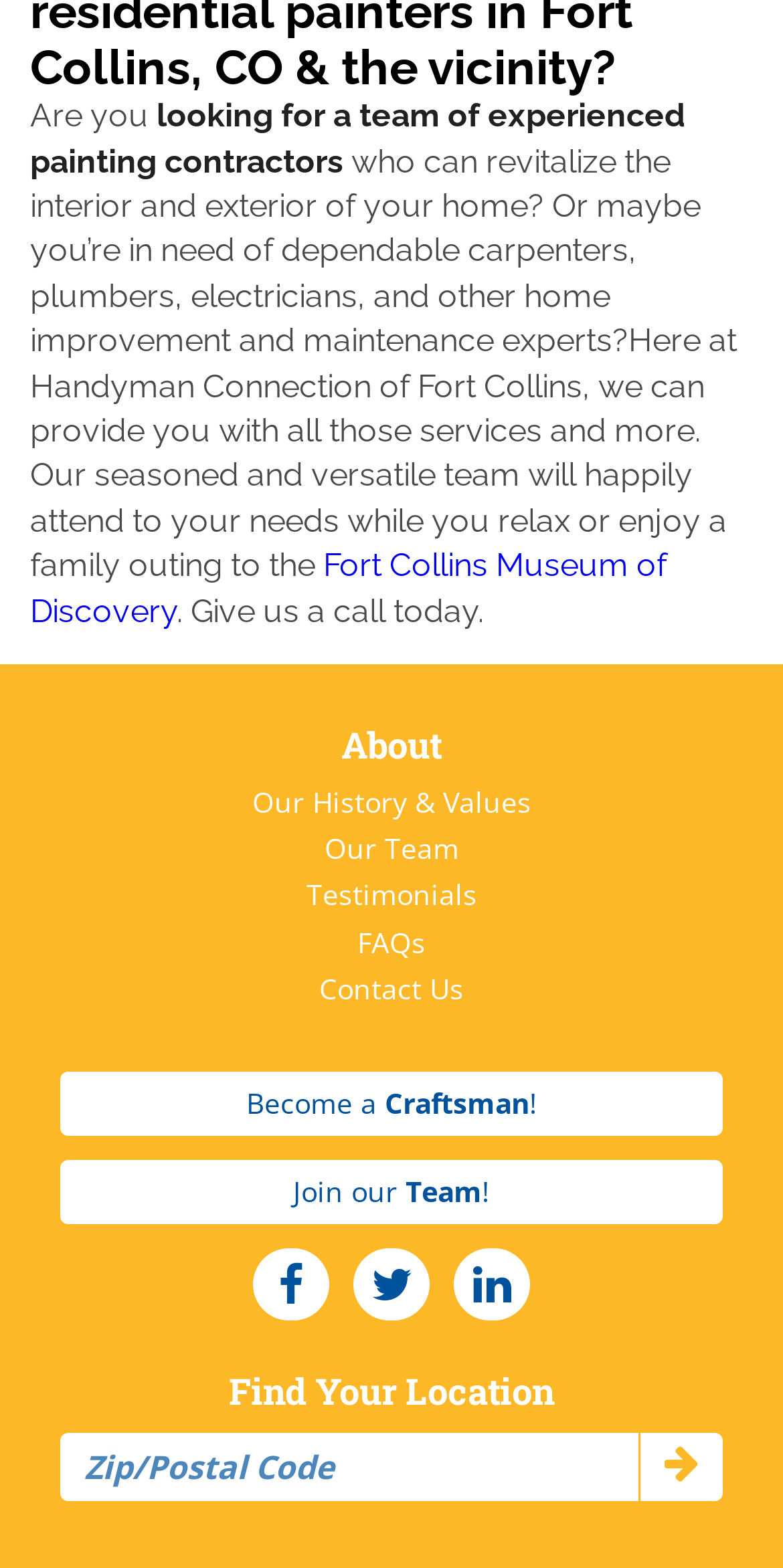Highlight the bounding box coordinates of the element you need to click to perform the following instruction: "Learn more about the team."

[0.414, 0.529, 0.586, 0.553]